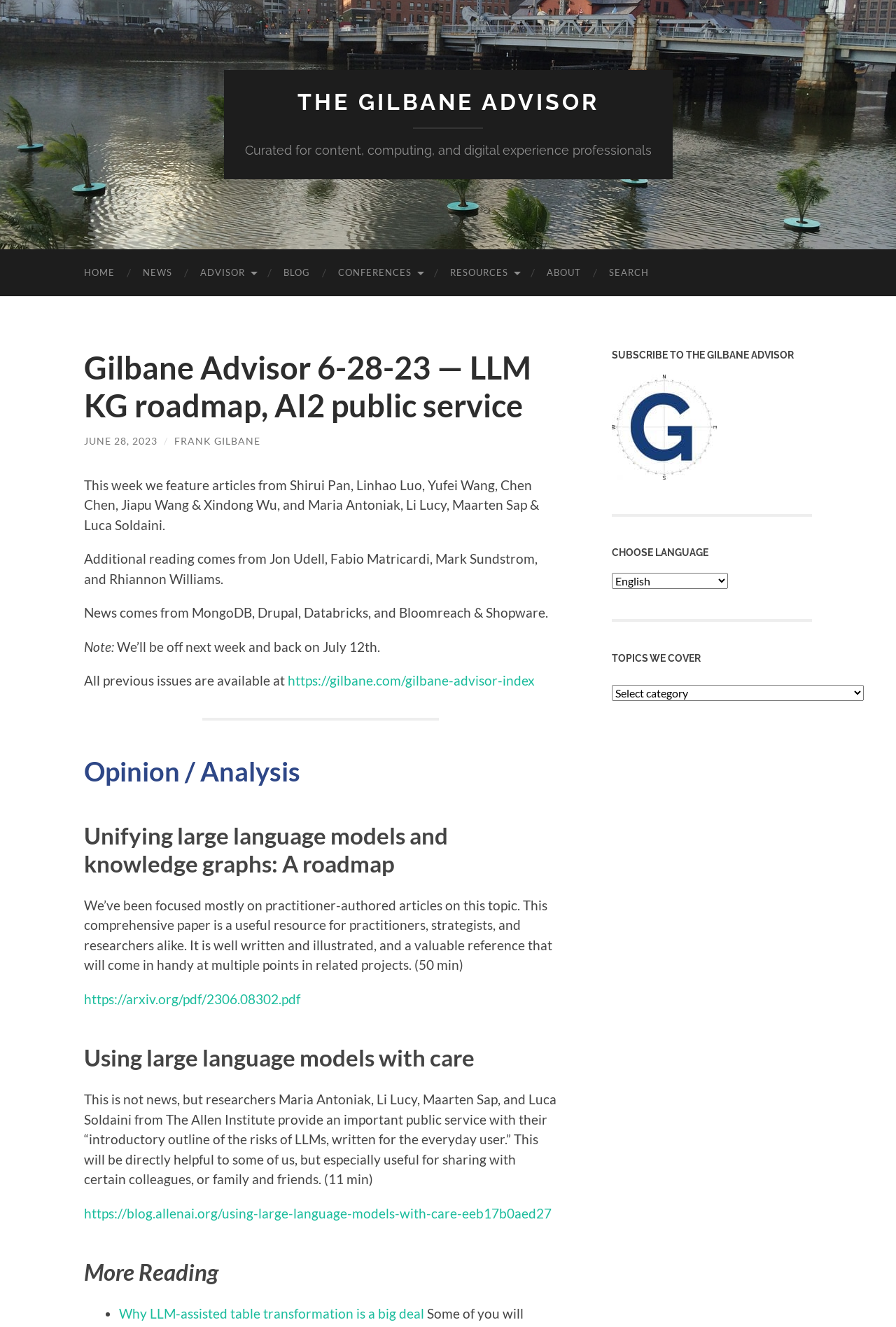Answer the question using only a single word or phrase: 
Who are the authors of the featured articles?

Shirui Pan, Linhao Luo, Yufei Wang, Chen Chen, Jiapu Wang & Xindong Wu, and Maria Antoniak, Li Lucy, Maarten Sap & Luca Soldaini